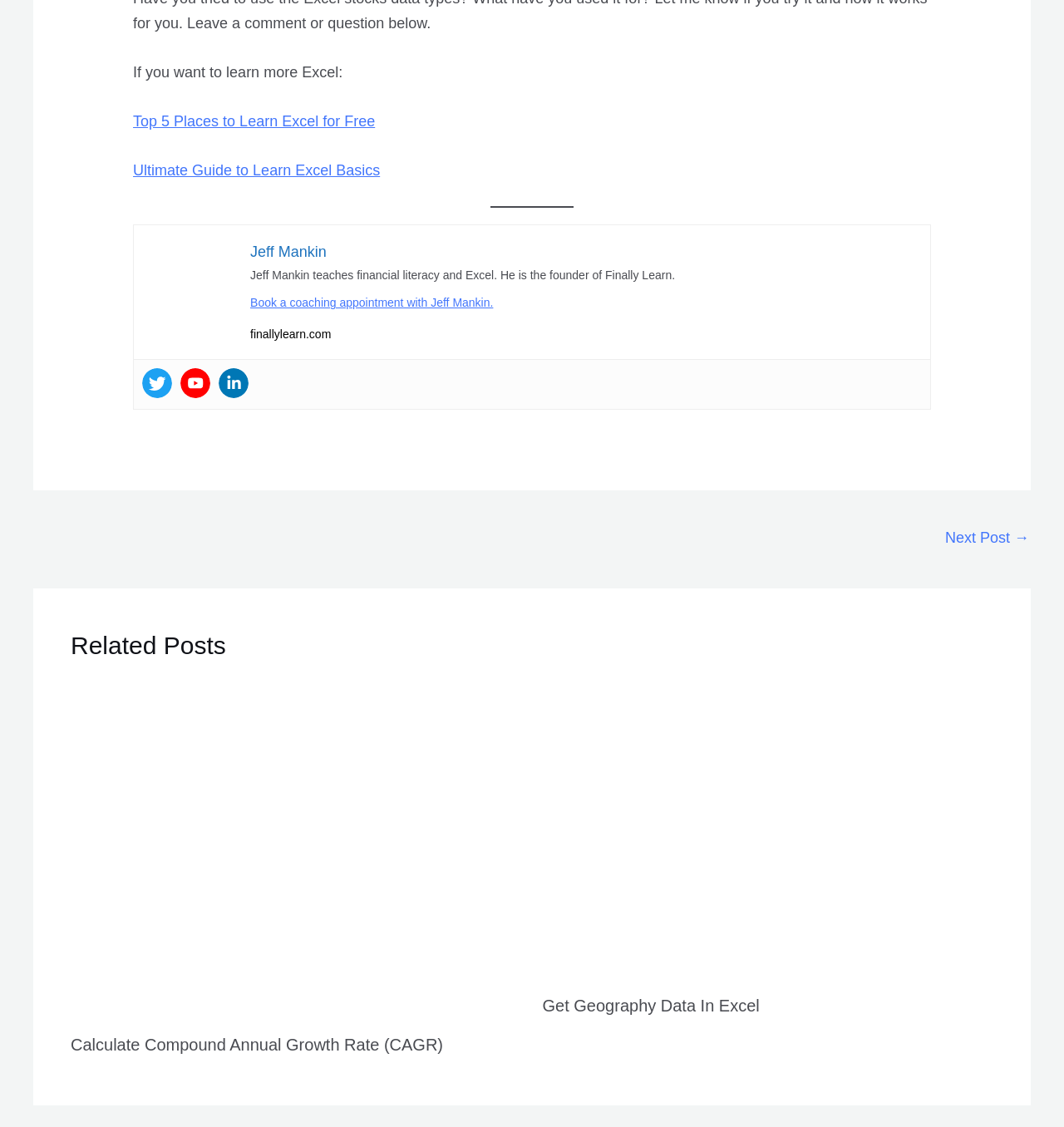Find the bounding box coordinates of the clickable region needed to perform the following instruction: "Book a coaching appointment with Jeff Mankin". The coordinates should be provided as four float numbers between 0 and 1, i.e., [left, top, right, bottom].

[0.235, 0.263, 0.464, 0.275]